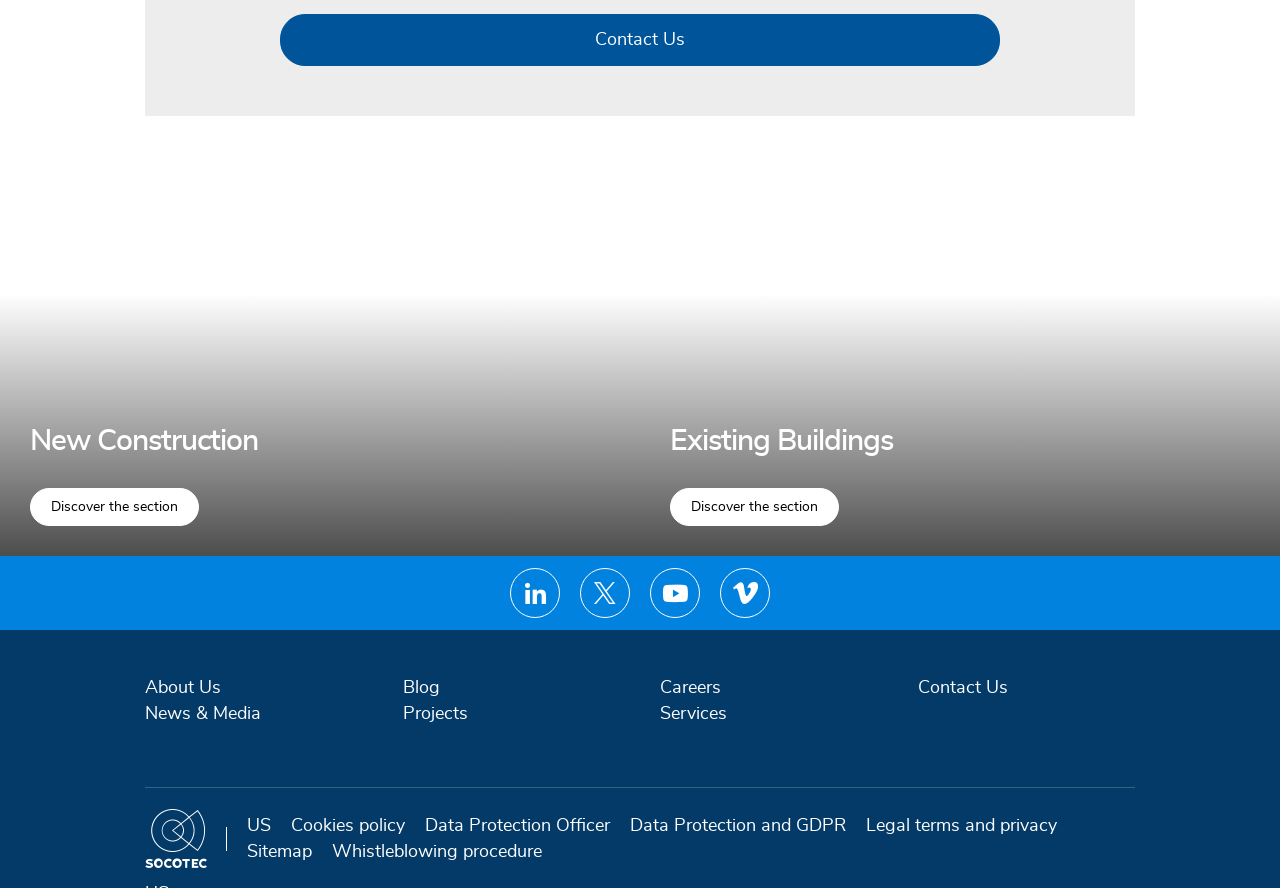Give the bounding box coordinates for the element described as: "About Us".

[0.113, 0.76, 0.283, 0.789]